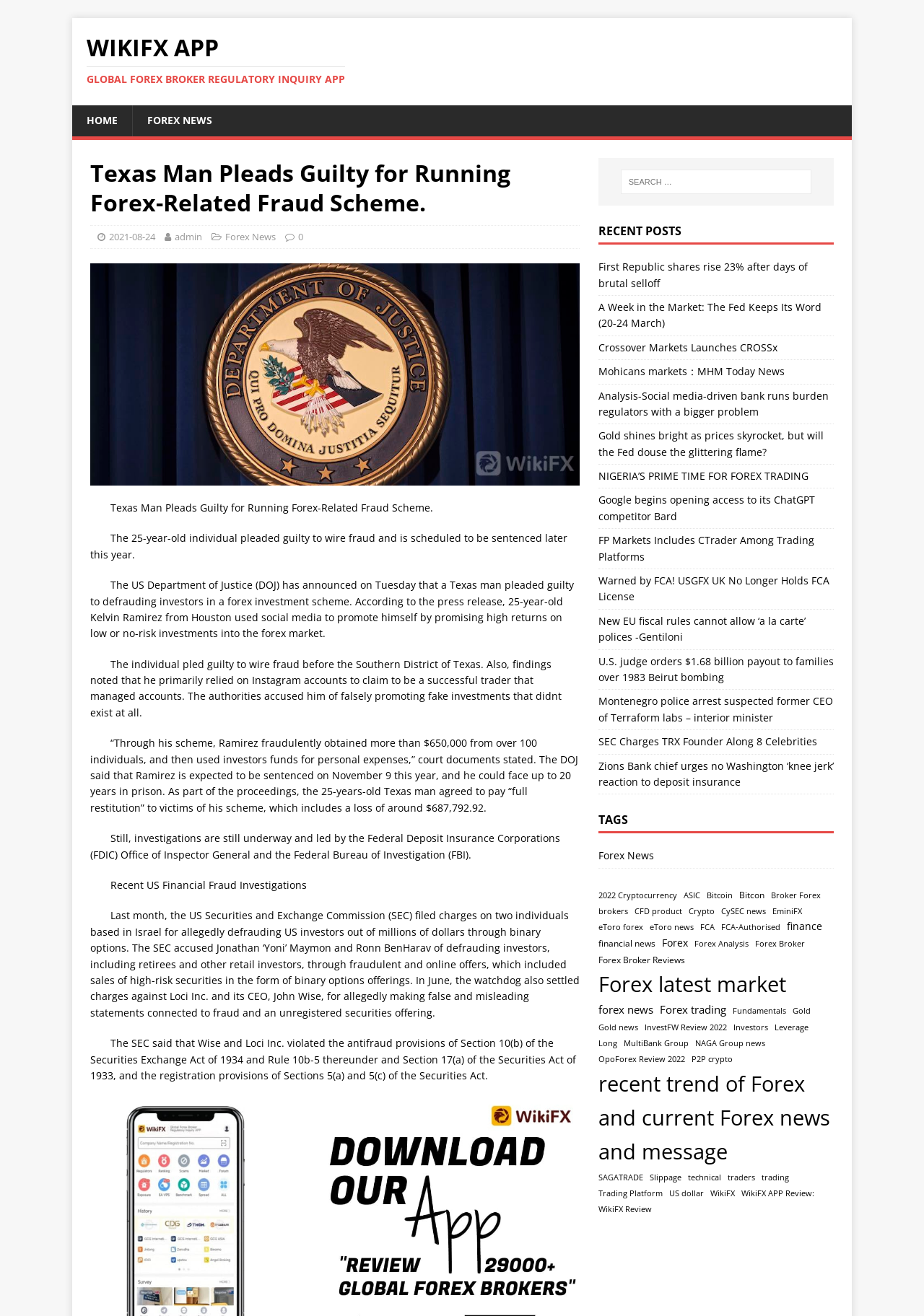Using the provided description: "SAGATRADE", find the bounding box coordinates of the corresponding UI element. The output should be four float numbers between 0 and 1, in the format [left, top, right, bottom].

[0.647, 0.89, 0.696, 0.9]